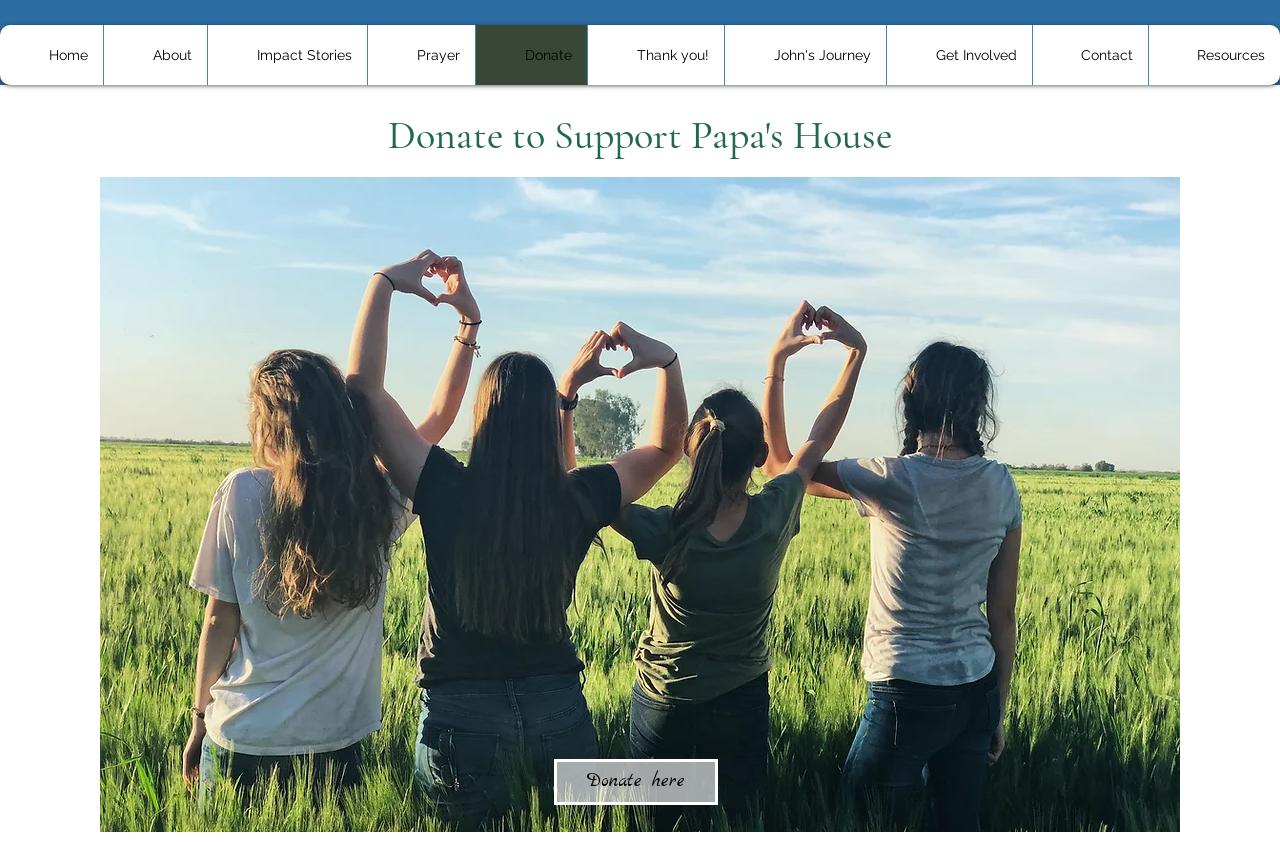What is the theme of the background image?
From the image, provide a succinct answer in one word or a short phrase.

People